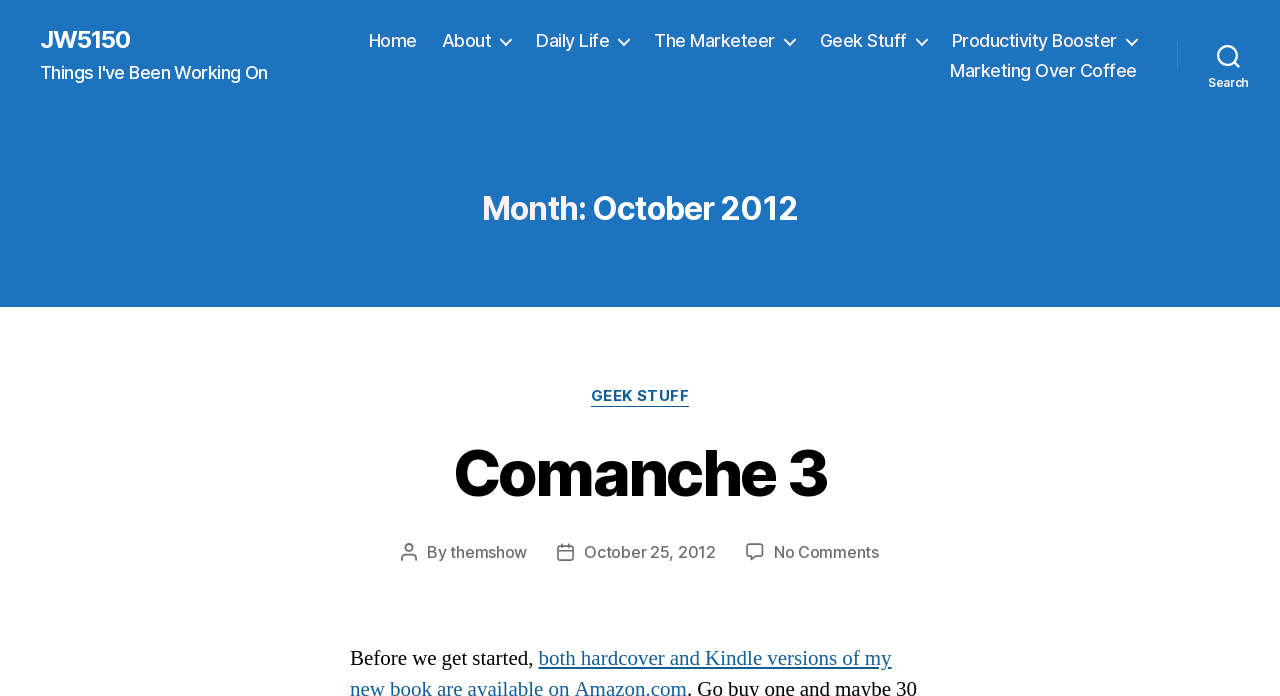Show the bounding box coordinates for the element that needs to be clicked to execute the following instruction: "search something". Provide the coordinates in the form of four float numbers between 0 and 1, i.e., [left, top, right, bottom].

[0.92, 0.048, 1.0, 0.111]